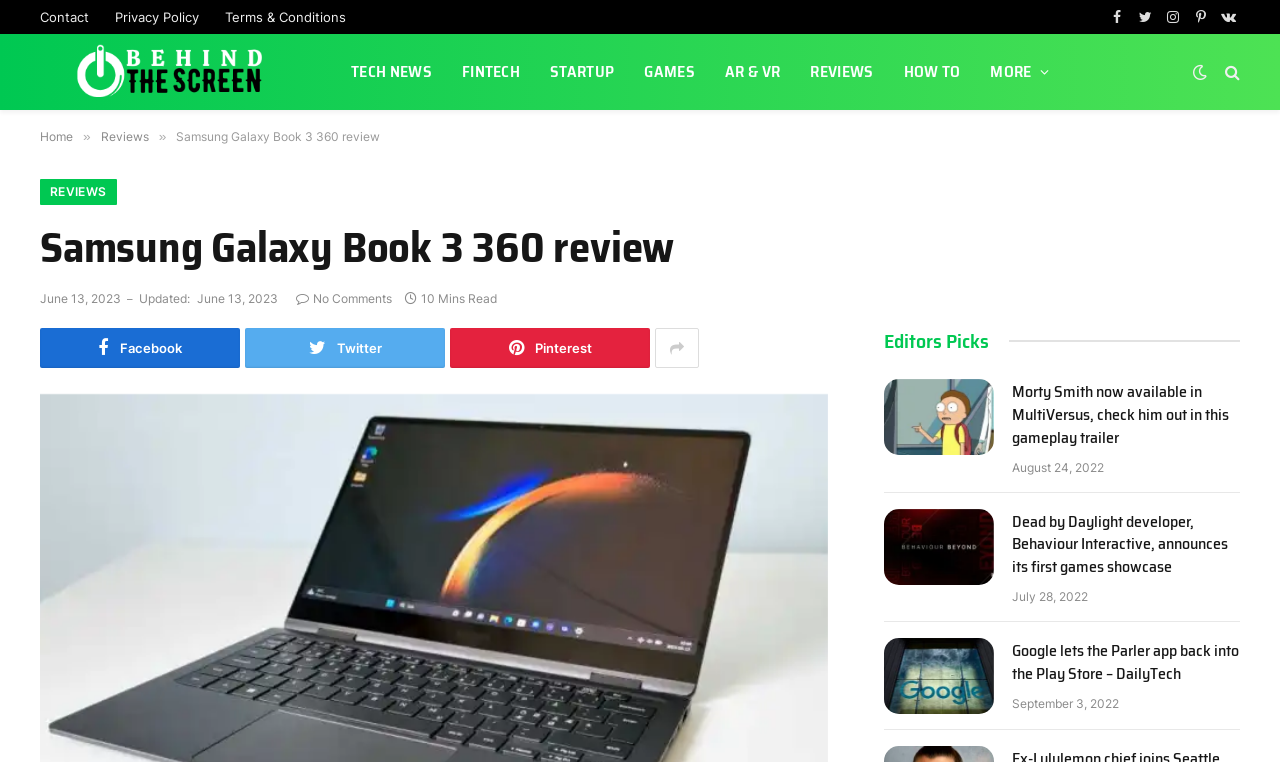Identify the bounding box for the UI element that is described as follows: "Privacy Policy".

None